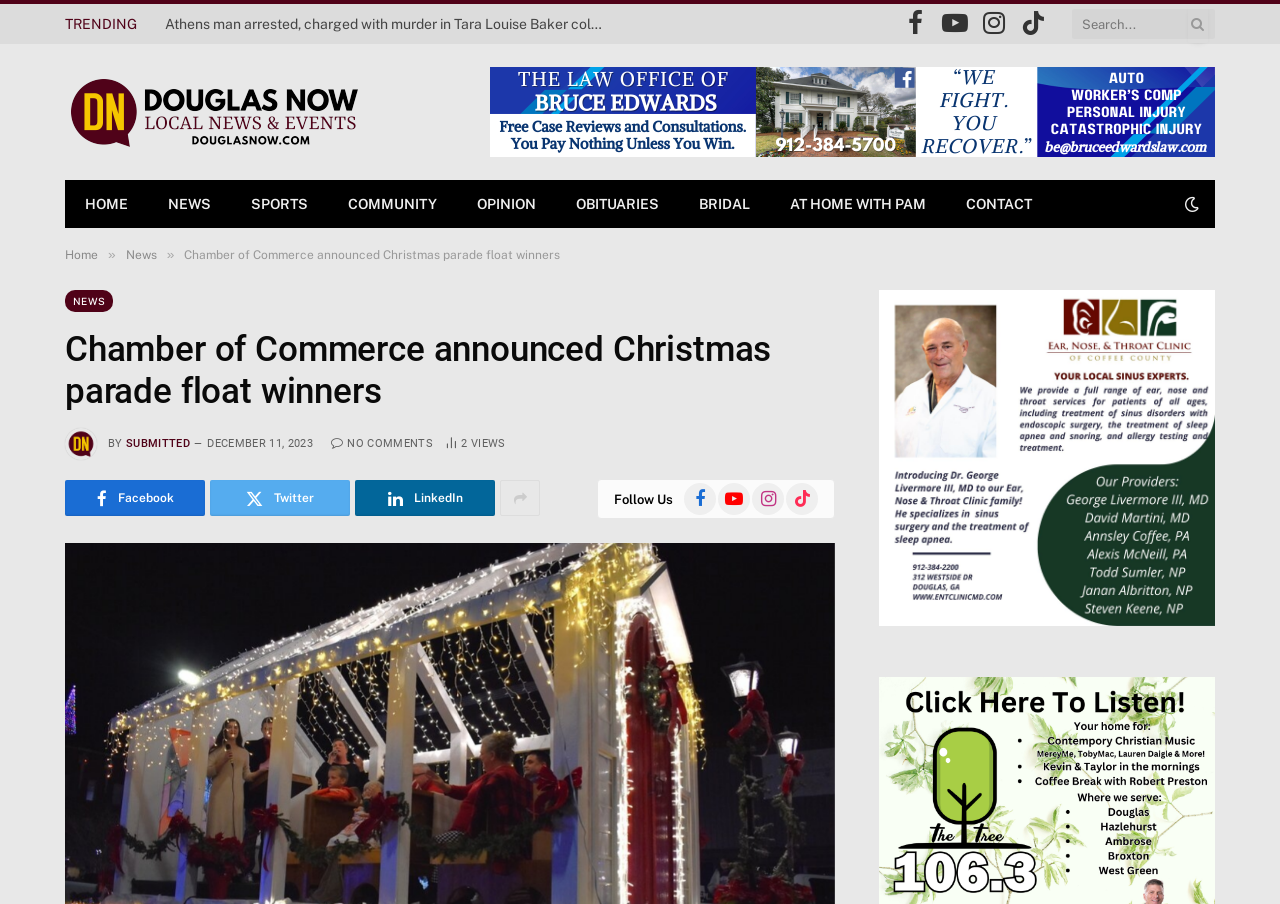Please find the bounding box for the UI component described as follows: "At Home with Pam".

[0.602, 0.2, 0.739, 0.251]